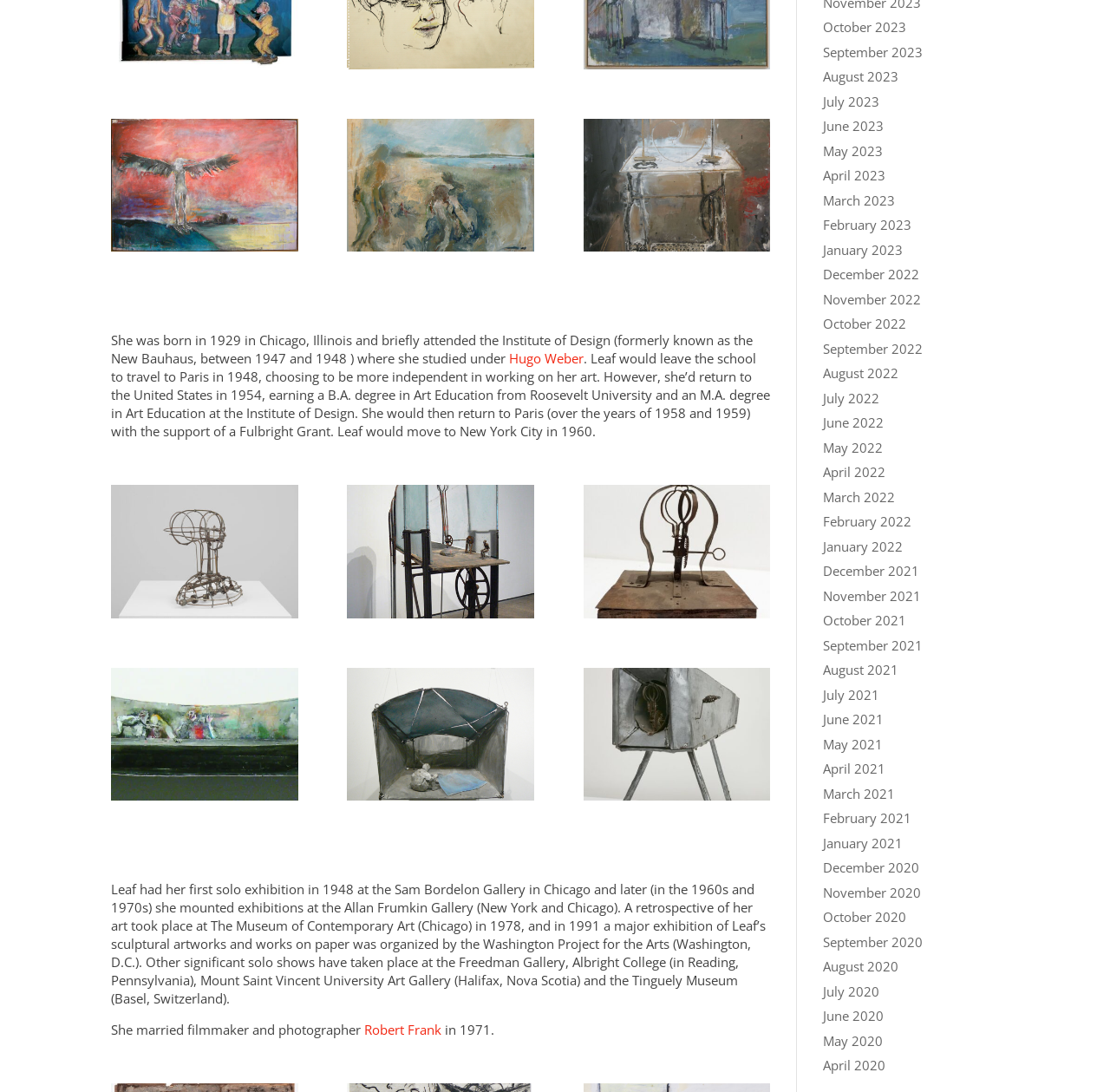Find the UI element described as: "January 2021" and predict its bounding box coordinates. Ensure the coordinates are four float numbers between 0 and 1, [left, top, right, bottom].

[0.741, 0.764, 0.813, 0.78]